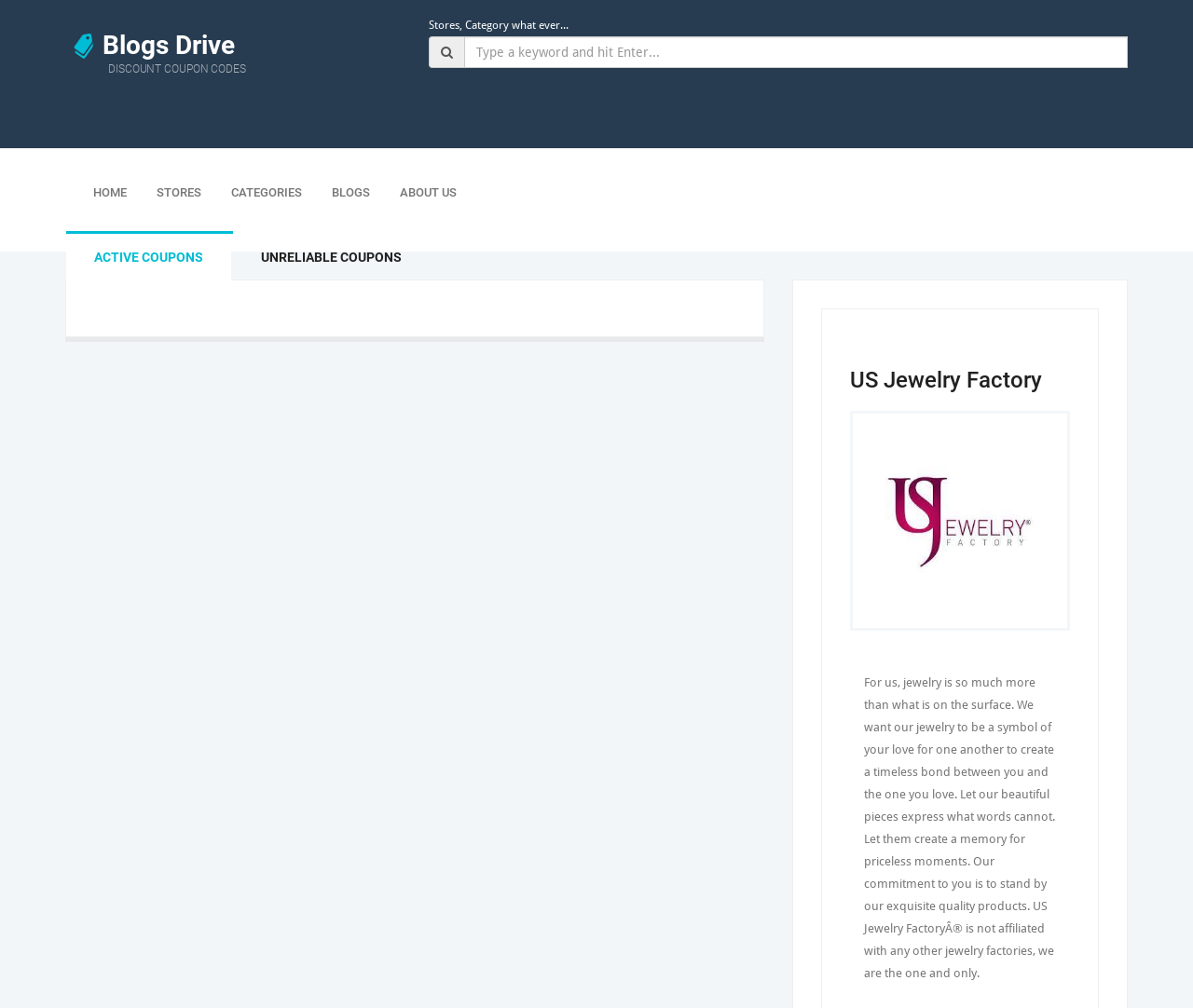What is the purpose of the jewelry according to the website?
Please provide a detailed and comprehensive answer to the question.

I found the answer by reading the static text element which describes the purpose of the jewelry, stating that it is to create a timeless bond between the wearer and the one they love.